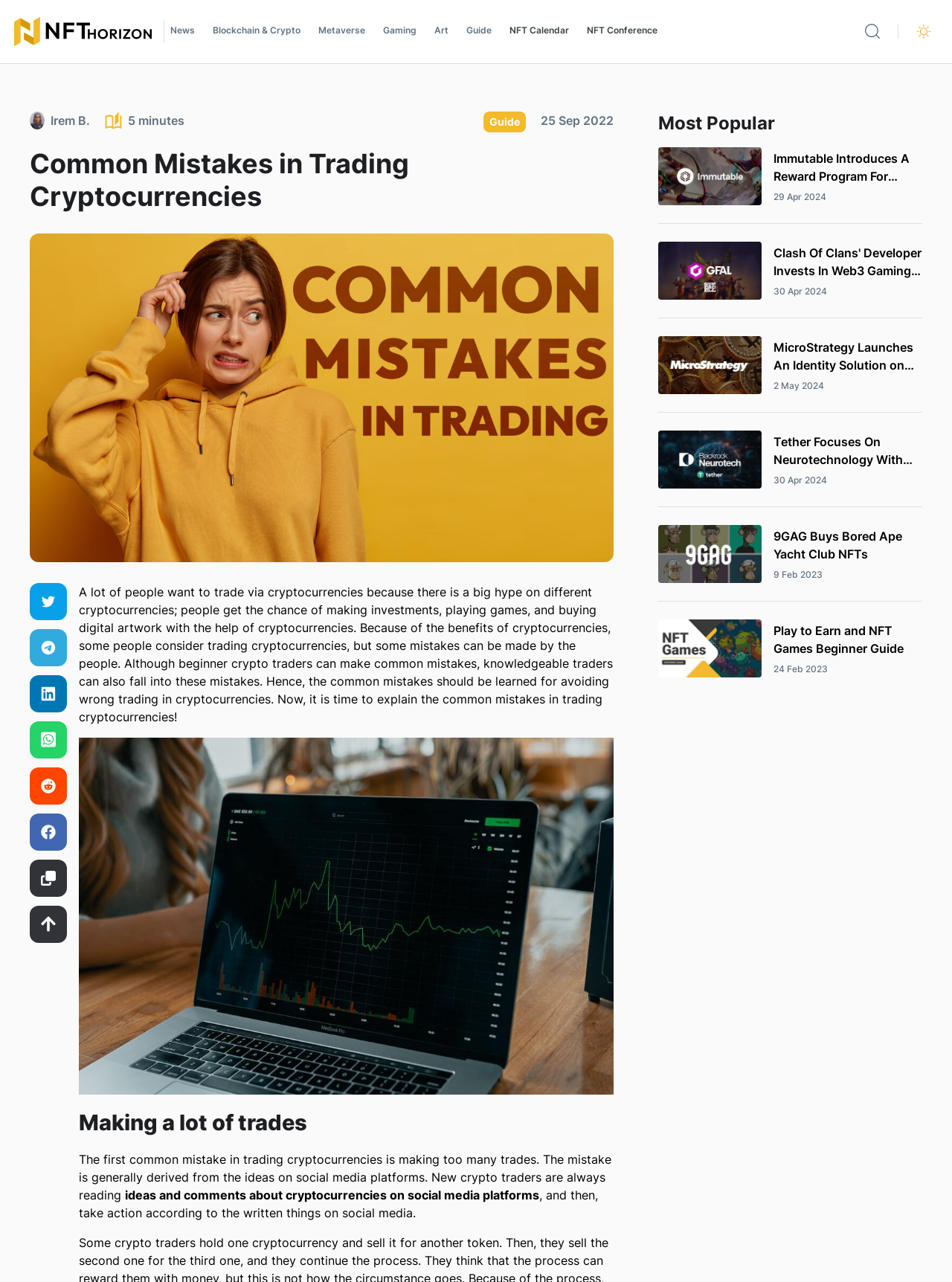Locate the bounding box of the UI element with the following description: "gotu kola cellulite".

None